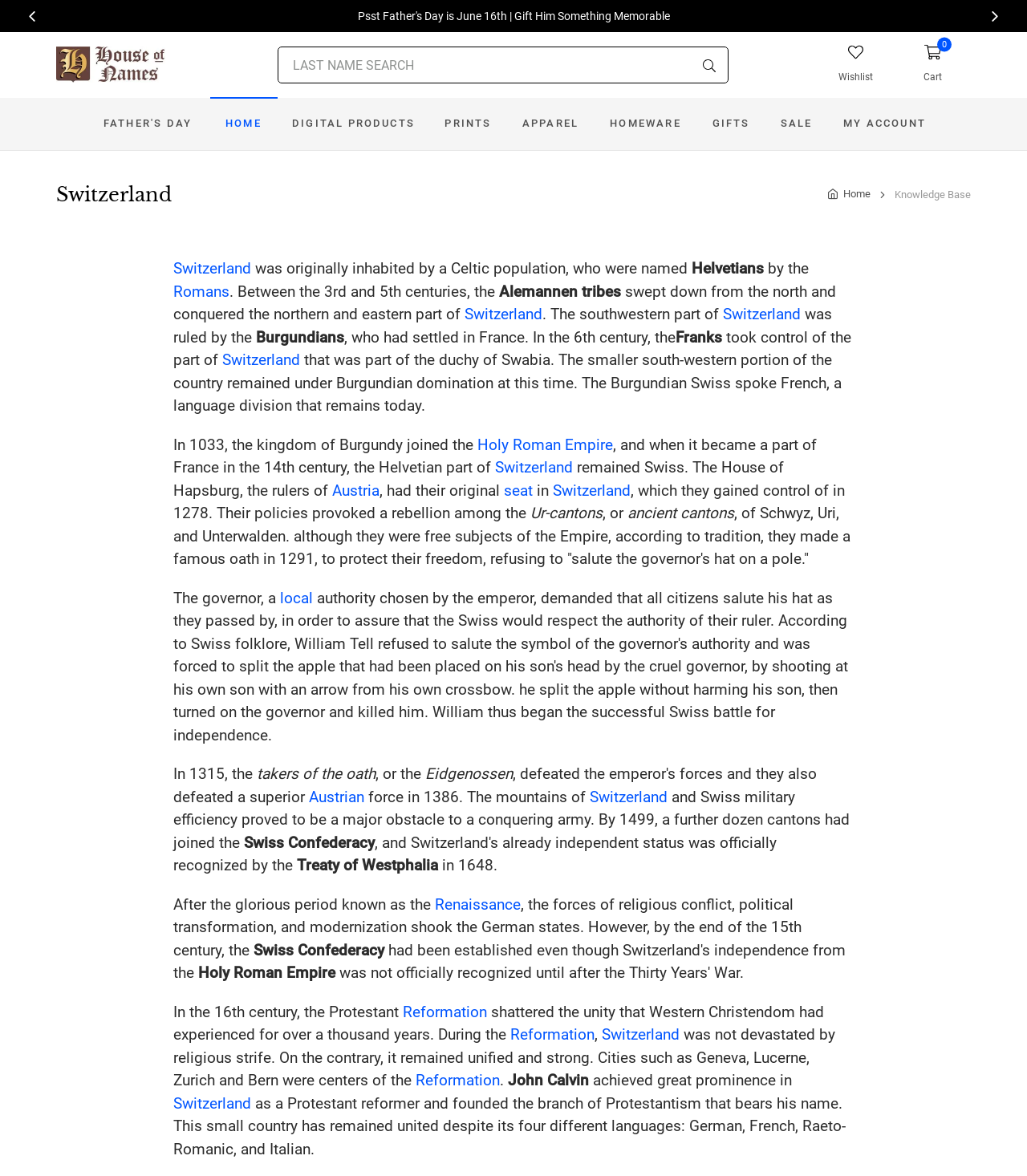Given the webpage screenshot, identify the bounding box of the UI element that matches this description: "name="s" placeholder="LAST NAME SEARCH"".

[0.27, 0.04, 0.709, 0.071]